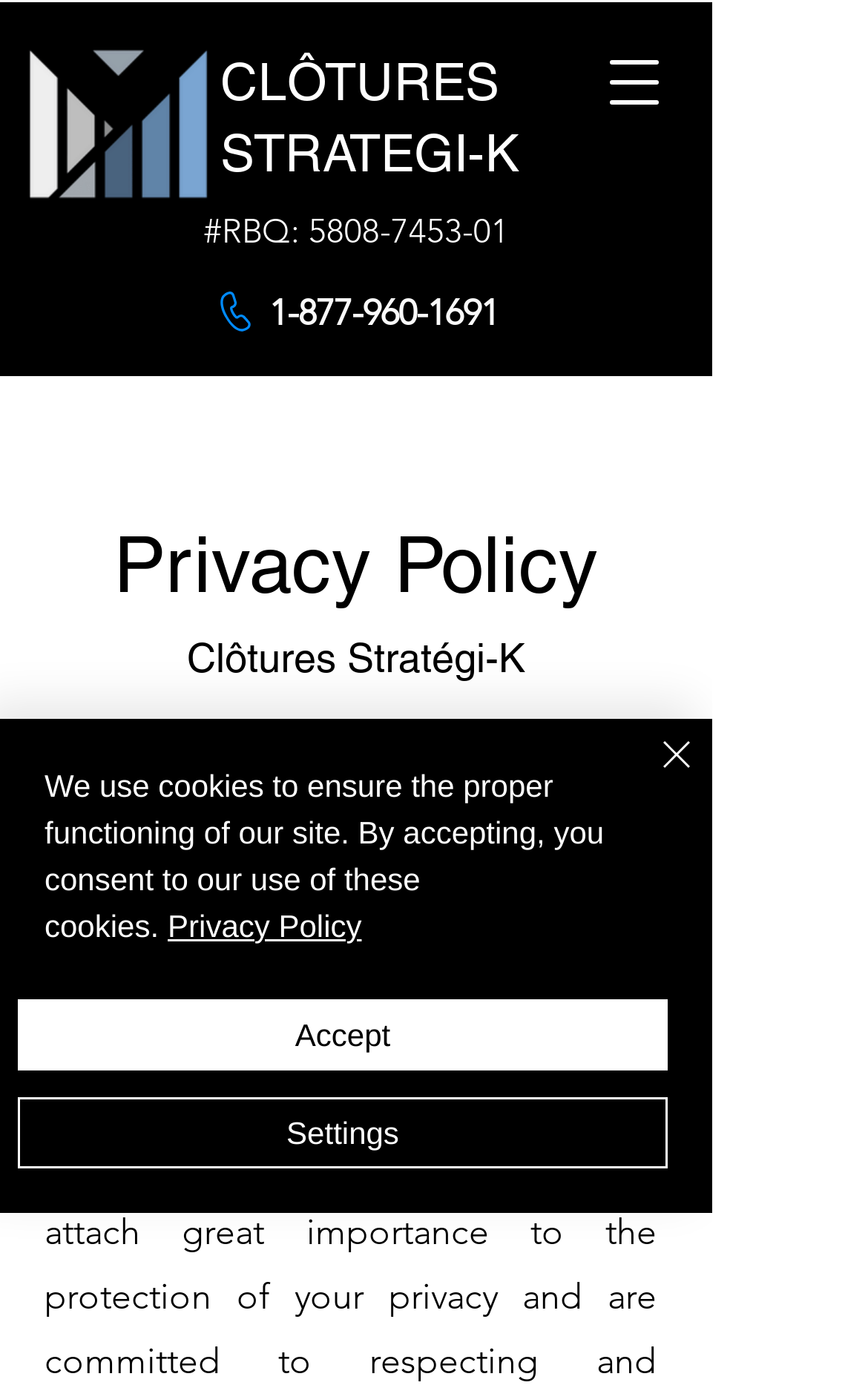Determine the coordinates of the bounding box that should be clicked to complete the instruction: "Call the phone number". The coordinates should be represented by four float numbers between 0 and 1: [left, top, right, bottom].

[0.31, 0.21, 0.574, 0.241]